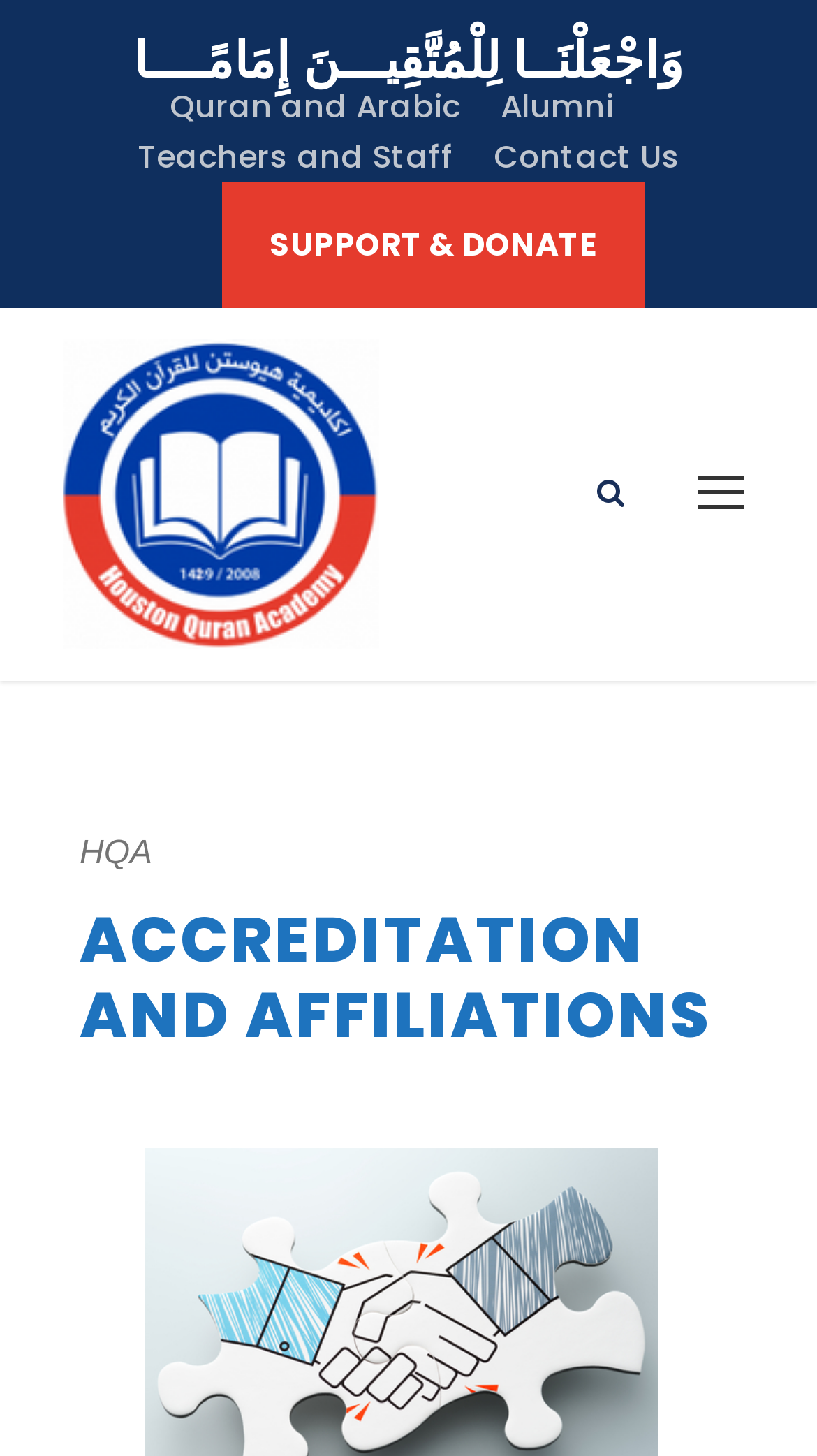Identify the bounding box of the HTML element described here: "SUPPORT & DONATE". Provide the coordinates as four float numbers between 0 and 1: [left, top, right, bottom].

[0.271, 0.126, 0.788, 0.214]